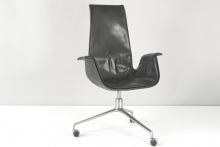Produce a meticulous caption for the image.

This image features a TULIP CHAIR, designed by Fabricius & Kastholm, showcasing a sleek and contemporary aesthetic. The chair, manufactured in Germany around 1970, is characterized by its high back and elegant curves, crafted from high-quality leather that exhibits a light patina, indicative of its age and careful maintenance. Despite some slight signs of wear, including a flaw on the back of one armrest and a Y-shaped repair on the edge of the seat approximately 3 cm long, the overall condition of the chair is classified as "good original condition." It is mounted on a stylish base with castors, allowing for ease of movement in any setting. Priced at €2,290.00, this chair stands as a testament to mid-century modern design and craftsmanship.